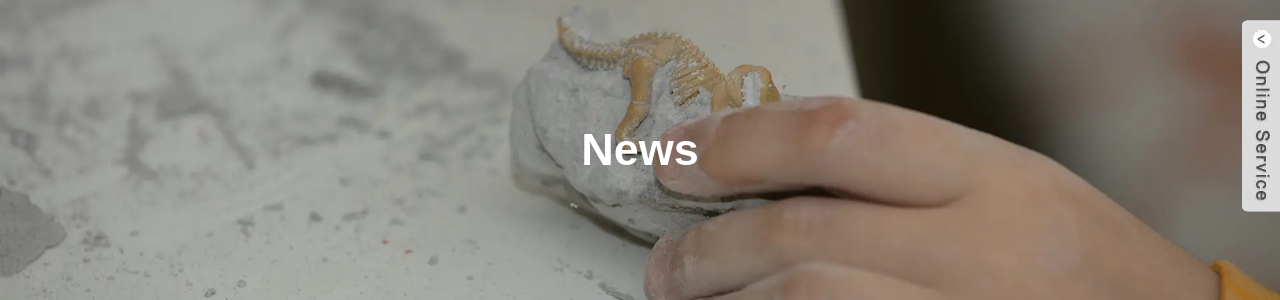Utilize the details in the image to thoroughly answer the following question: What is the word prominently displayed in the center of the image?

The word 'News' is prominently displayed in the center of the image, indicating that this image is part of a news segment related to educational games or activities focused on archaeology and discovery.